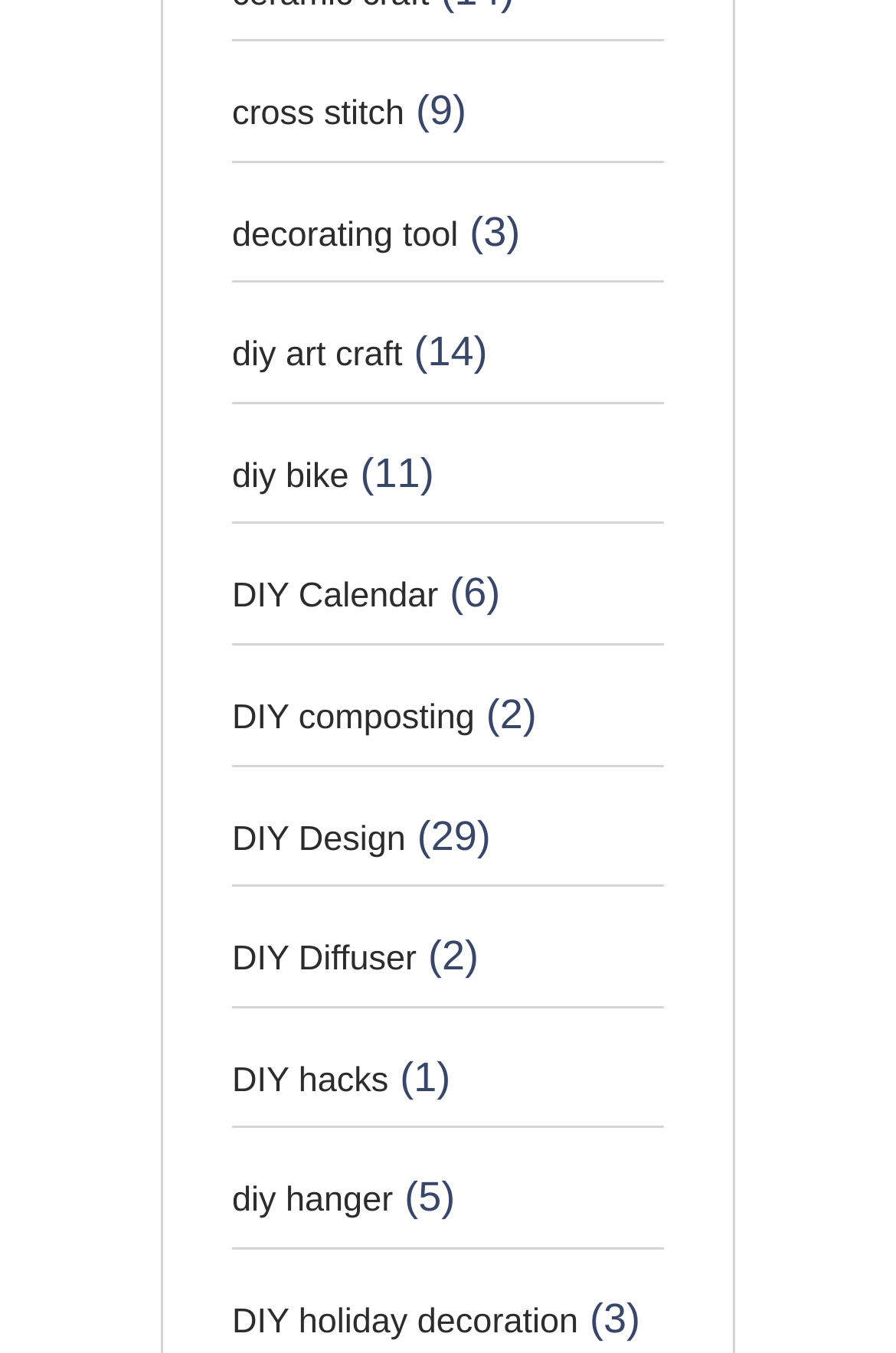Can you specify the bounding box coordinates of the area that needs to be clicked to fulfill the following instruction: "explore diy composting"?

[0.259, 0.516, 0.53, 0.545]